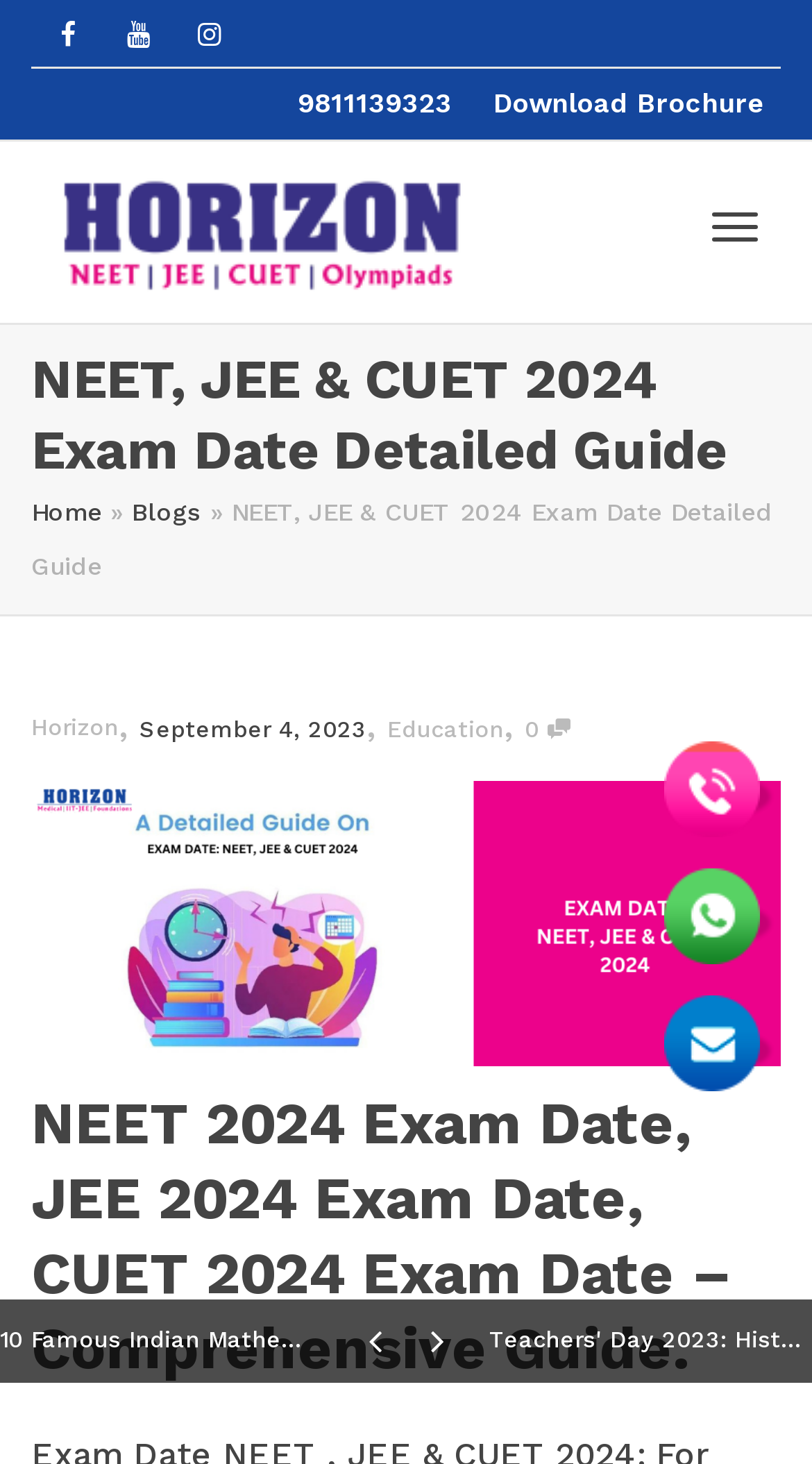What are the social media platforms available?
Using the information from the image, provide a comprehensive answer to the question.

The social media platforms are located at the top of the webpage, represented by their respective icons. The Facebook icon is located at [0.041, 0.0, 0.126, 0.047], the Youtube icon is at [0.128, 0.0, 0.213, 0.047], and the Instagram icon is at [0.215, 0.0, 0.3, 0.047].